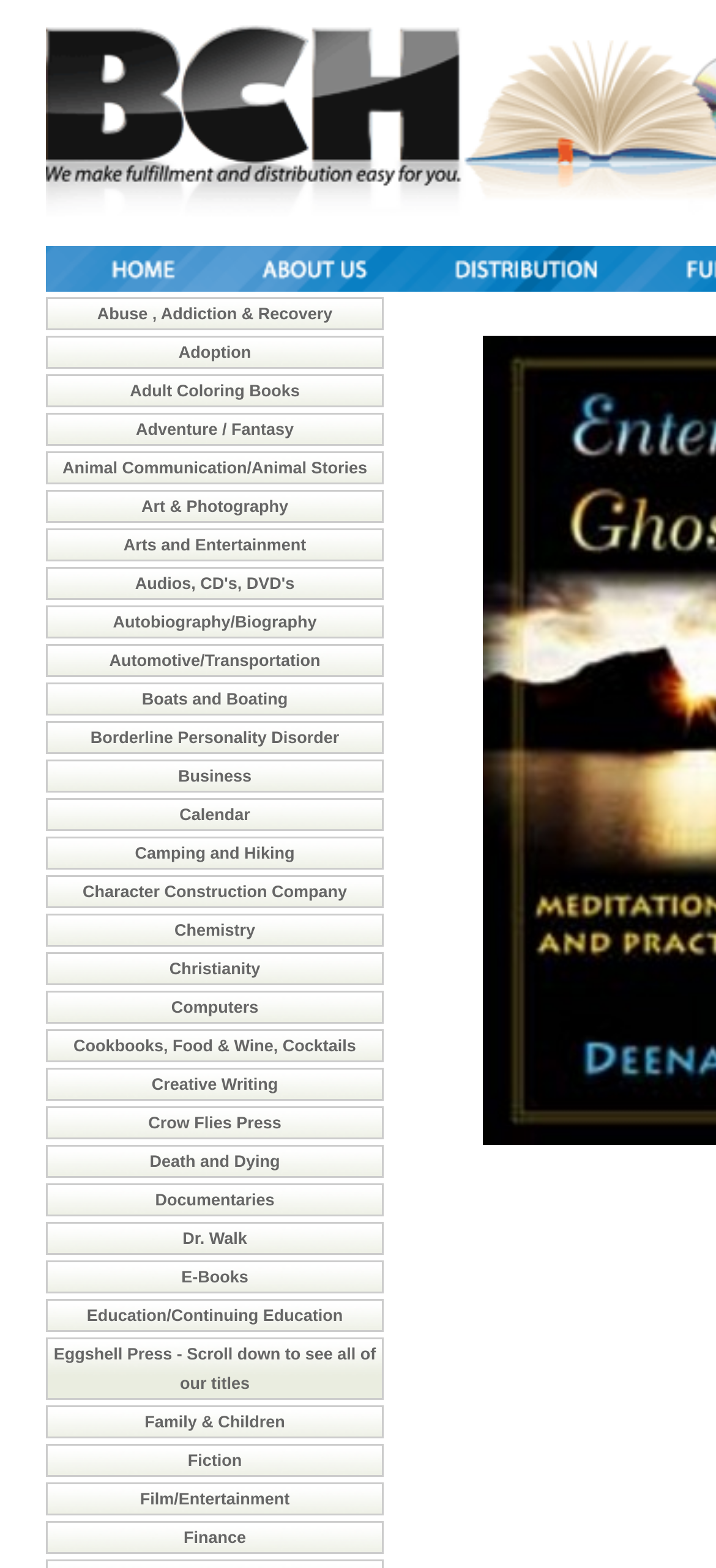Please determine the bounding box coordinates of the section I need to click to accomplish this instruction: "Explore books on Art & Photography".

[0.197, 0.317, 0.403, 0.329]